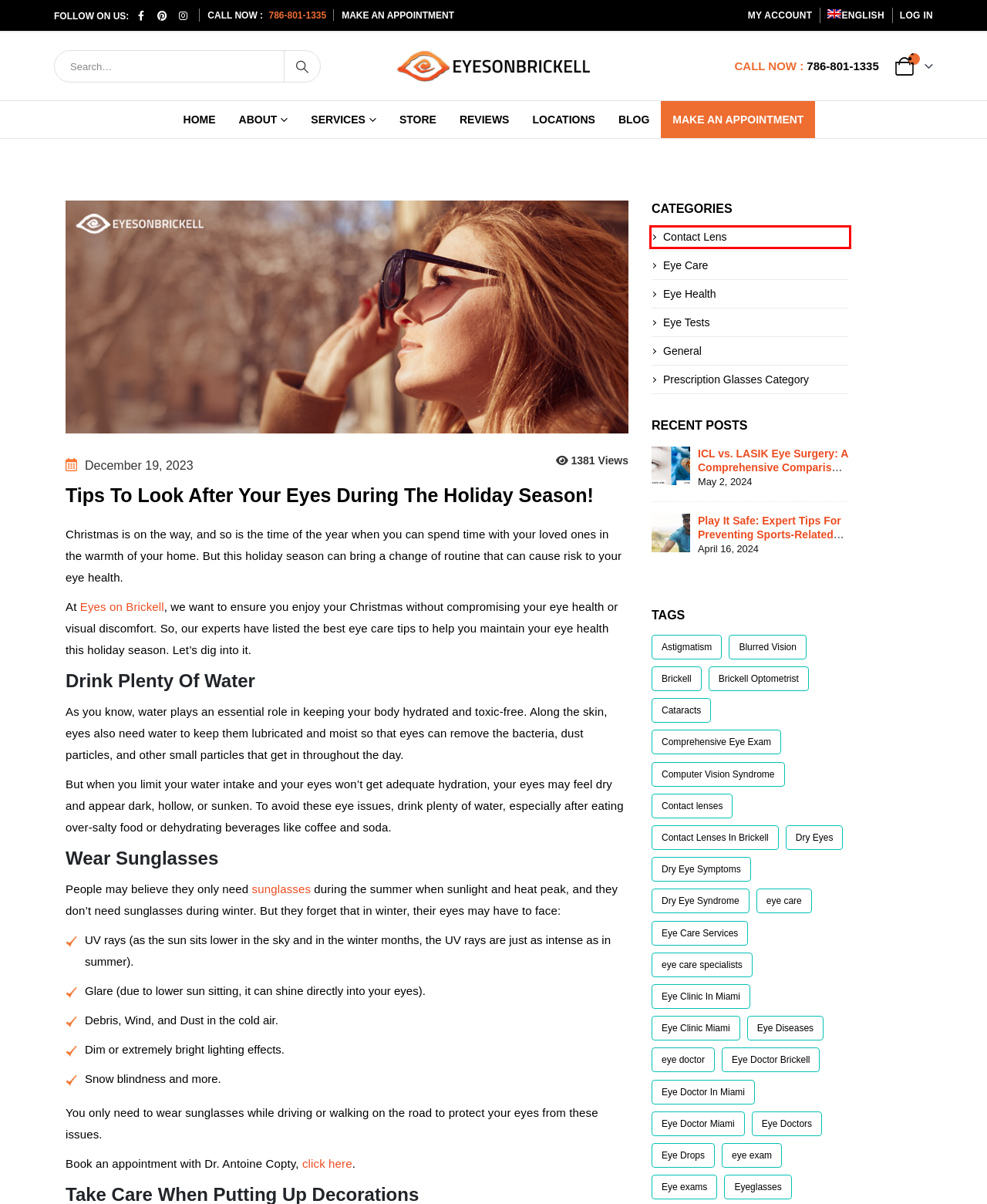You are given a screenshot depicting a webpage with a red bounding box around a UI element. Select the description that best corresponds to the new webpage after clicking the selected element. Here are the choices:
A. ICL Or LASIK: Which Corrective Eye Surgery Is Best For You
B. Eye Care Services | Eyes on Brickell
C. Buy Branded Sunglasses Online For Every Occasion | Eyes on Brickell
D. eye doctor | Eyes on Brickell
E. Eyeglasses | Eyes on Brickell
F. Contact Lens | Eyes on Brickell
G. General | Eyes on Brickell
H. Eye Drops | Eyes on Brickell

F